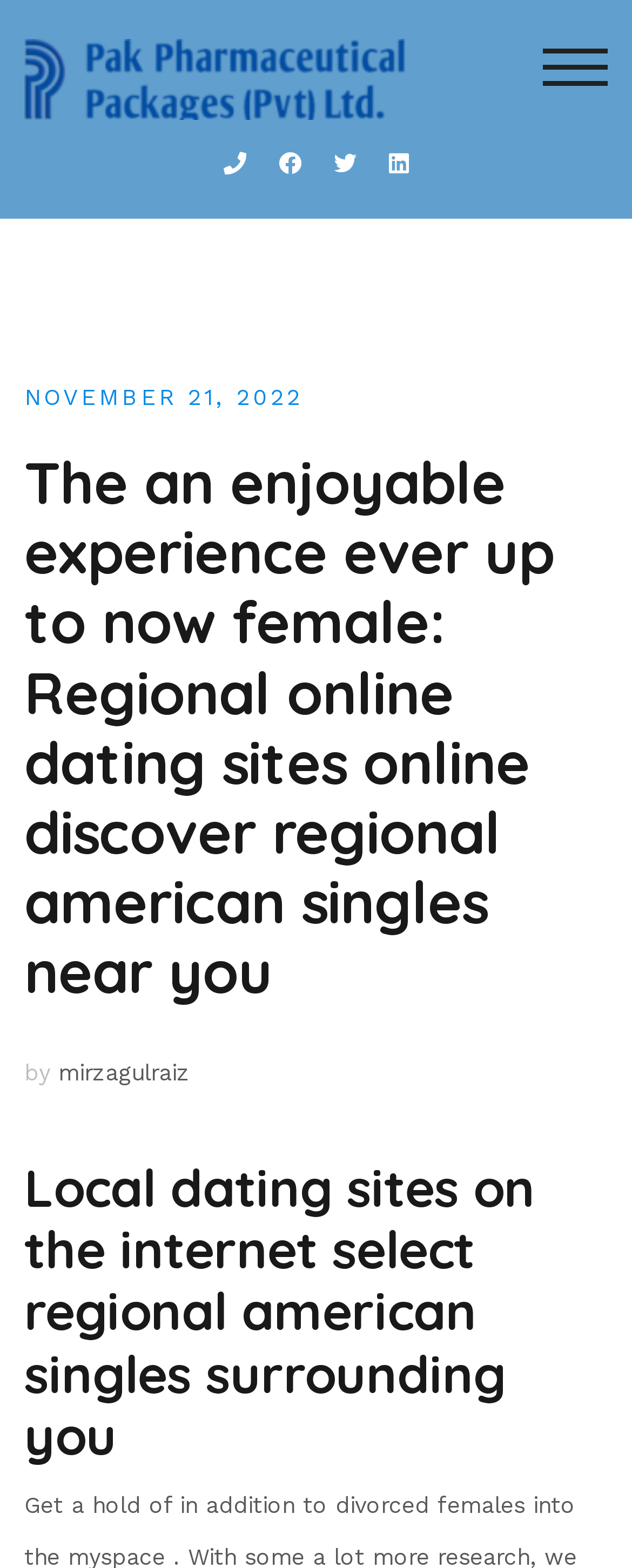Give a detailed explanation of the elements present on the webpage.

The webpage appears to be a blog or article page with a focus on online dating. At the top left, there is a logo and a link to "Pak Pharmaceutical Packages (Pvt) Ltd", which is also an image. To the right of this, there is a button to toggle the mobile menu. 

Below the logo, there are four links in a row, with no text descriptions, possibly representing social media or contact links. 

The main content of the page is divided into two sections. The left section contains a table with a single link to a date, "NOVEMBER 21, 2022", which is also marked as a time element. 

The right section has a heading that matches the title of the page, "The an enjoyable experience ever up to now female: Regional online dating sites online discover regional american singles near you". Below this, there is a line of text that reads "by mirzagulraiz", indicating the author of the article. 

Finally, there is a subheading that summarizes the content of the page, "Local dating sites on the internet select regional american singles surrounding you".